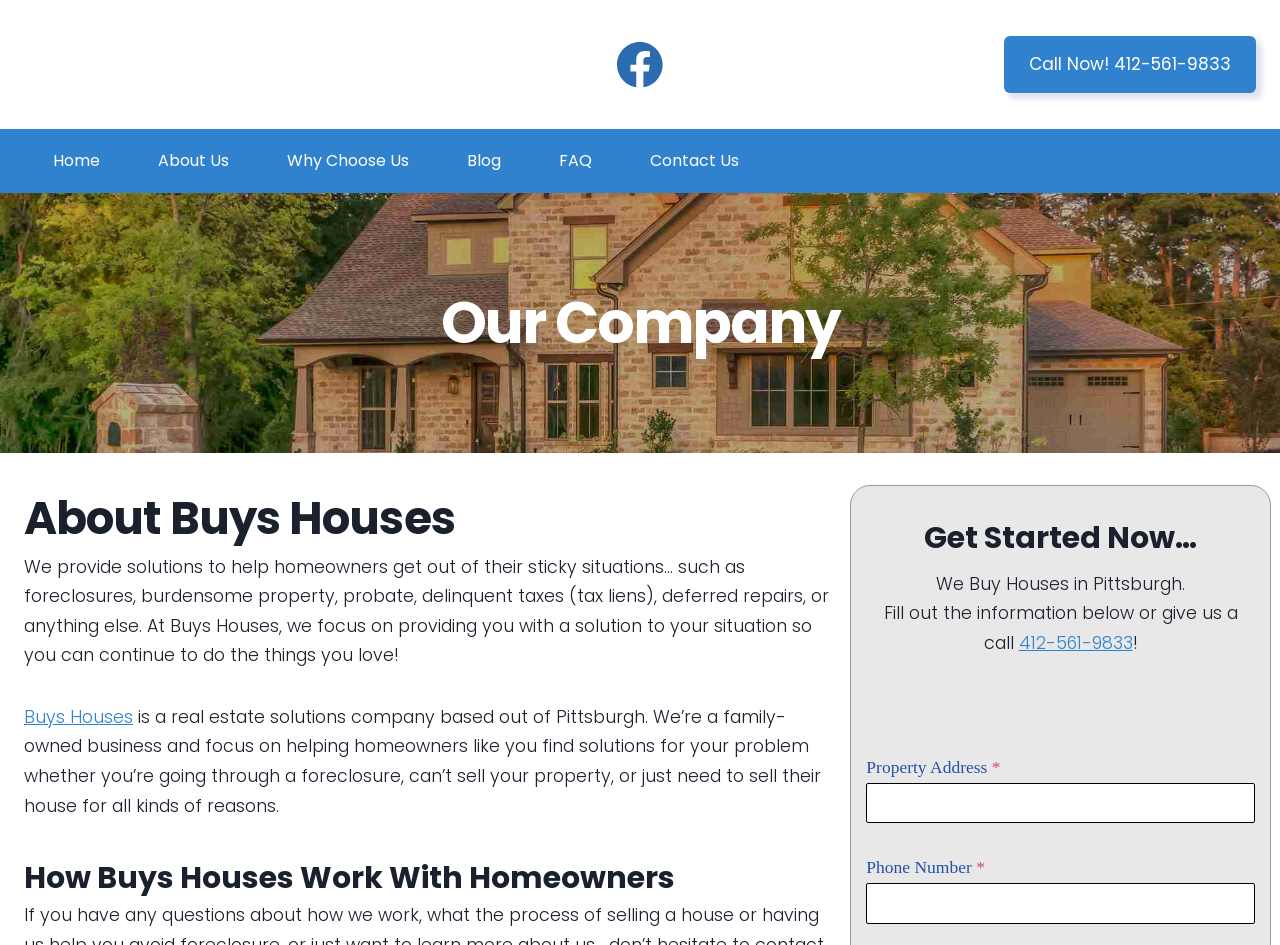Please give a short response to the question using one word or a phrase:
What information is required to fill out?

Property Address and Phone Number